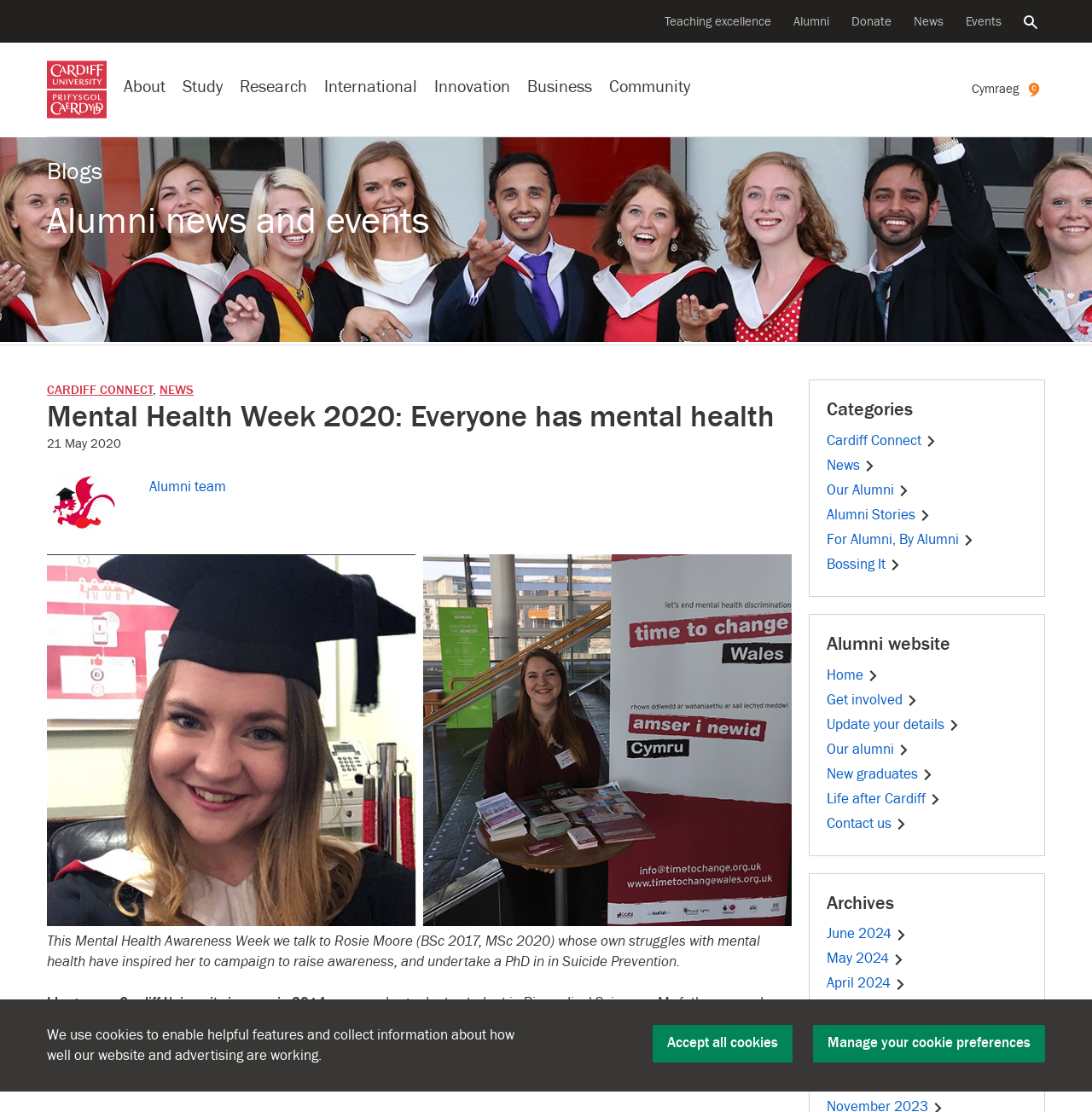Pinpoint the bounding box coordinates of the area that must be clicked to complete this instruction: "Visit the 'Study at Cardiff University' page".

[0.167, 0.054, 0.204, 0.103]